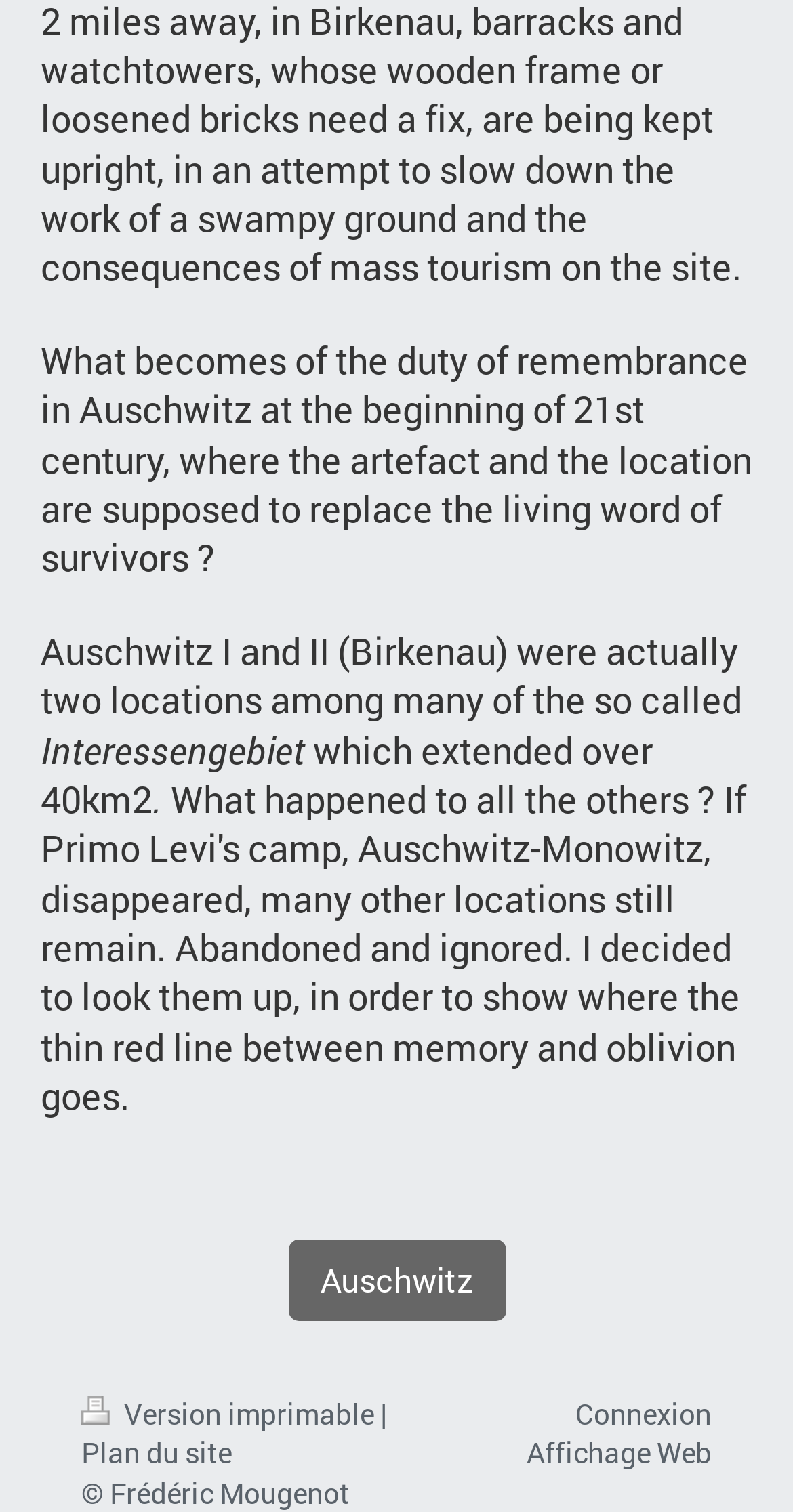Extract the bounding box of the UI element described as: "Connexion".

[0.726, 0.922, 0.897, 0.947]